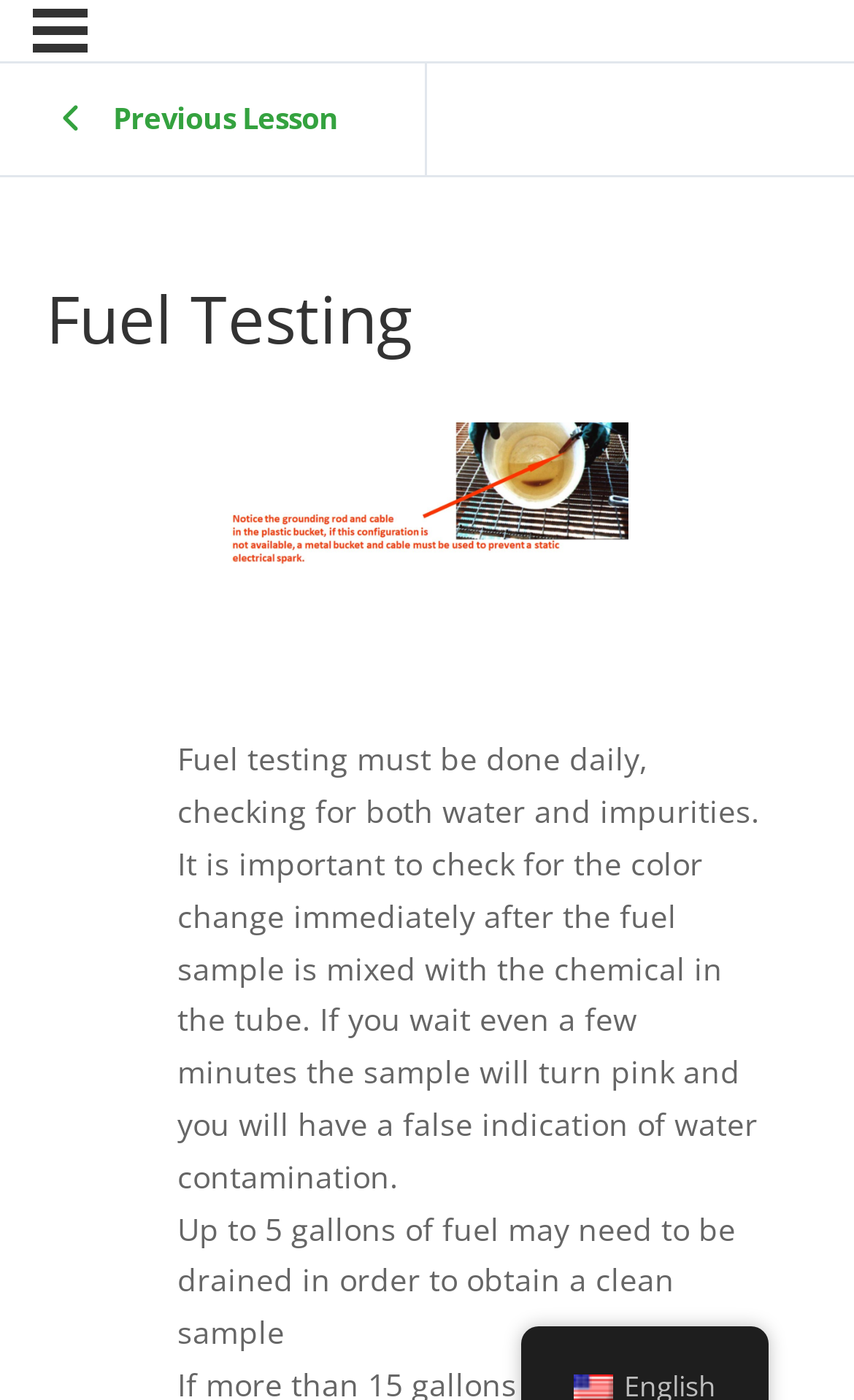What is the content of the image on the webpage?
Using the visual information from the image, give a one-word or short-phrase answer.

Unknown